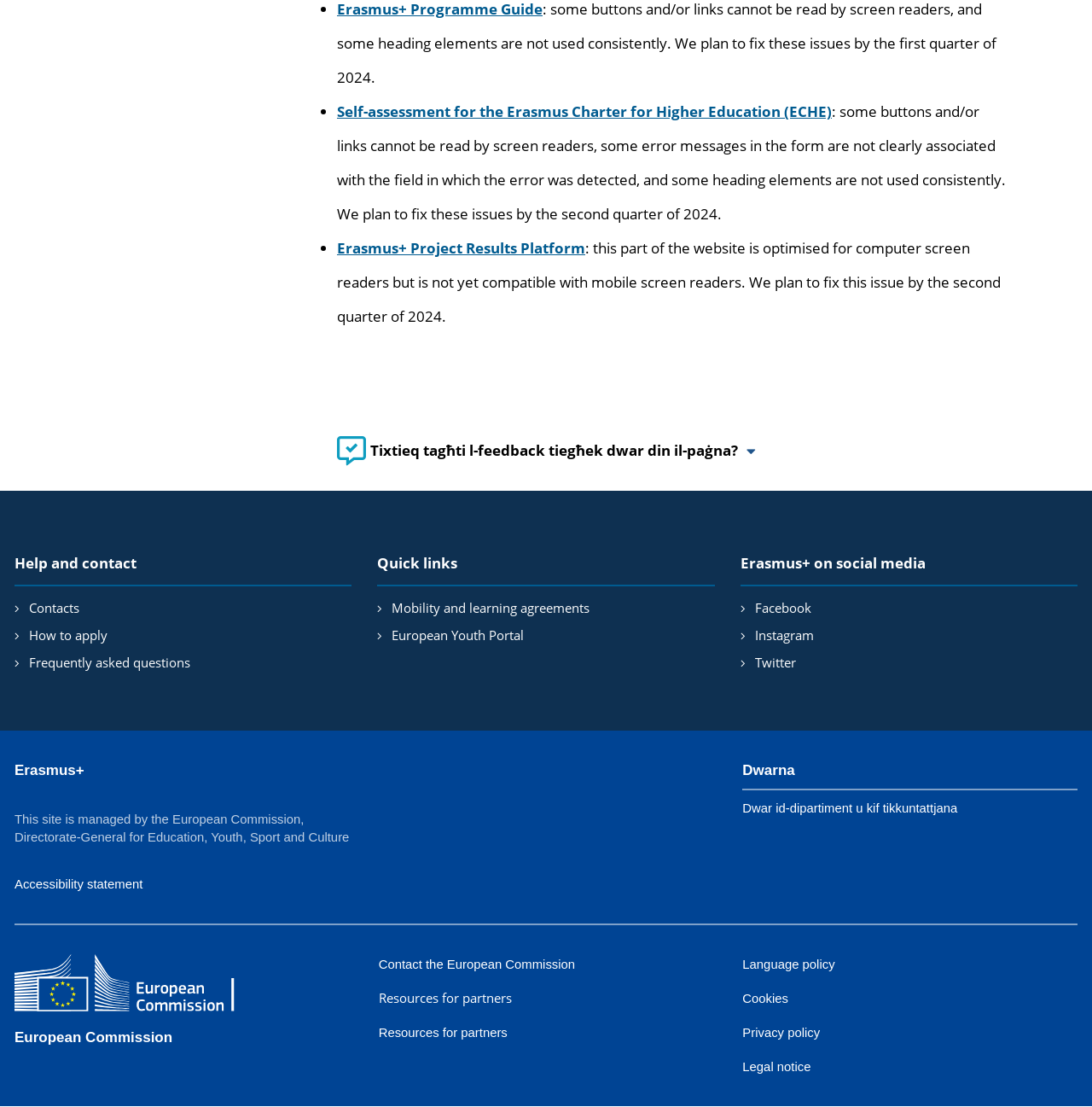Respond to the following question using a concise word or phrase: 
What social media platforms are mentioned on the website?

Facebook, Instagram, Twitter